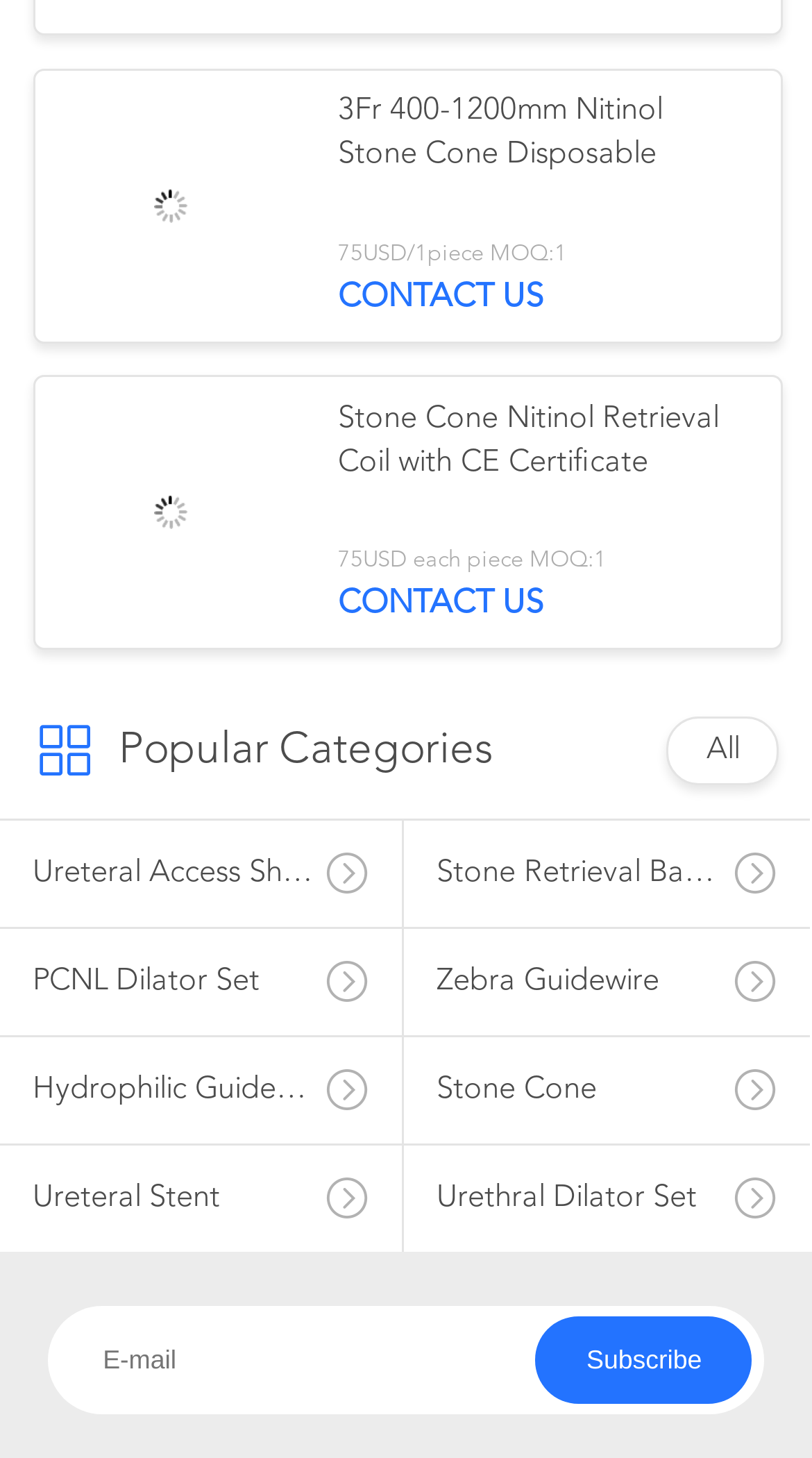Please specify the bounding box coordinates of the area that should be clicked to accomplish the following instruction: "Enter email address". The coordinates should consist of four float numbers between 0 and 1, i.e., [left, top, right, bottom].

[0.06, 0.896, 0.94, 0.97]